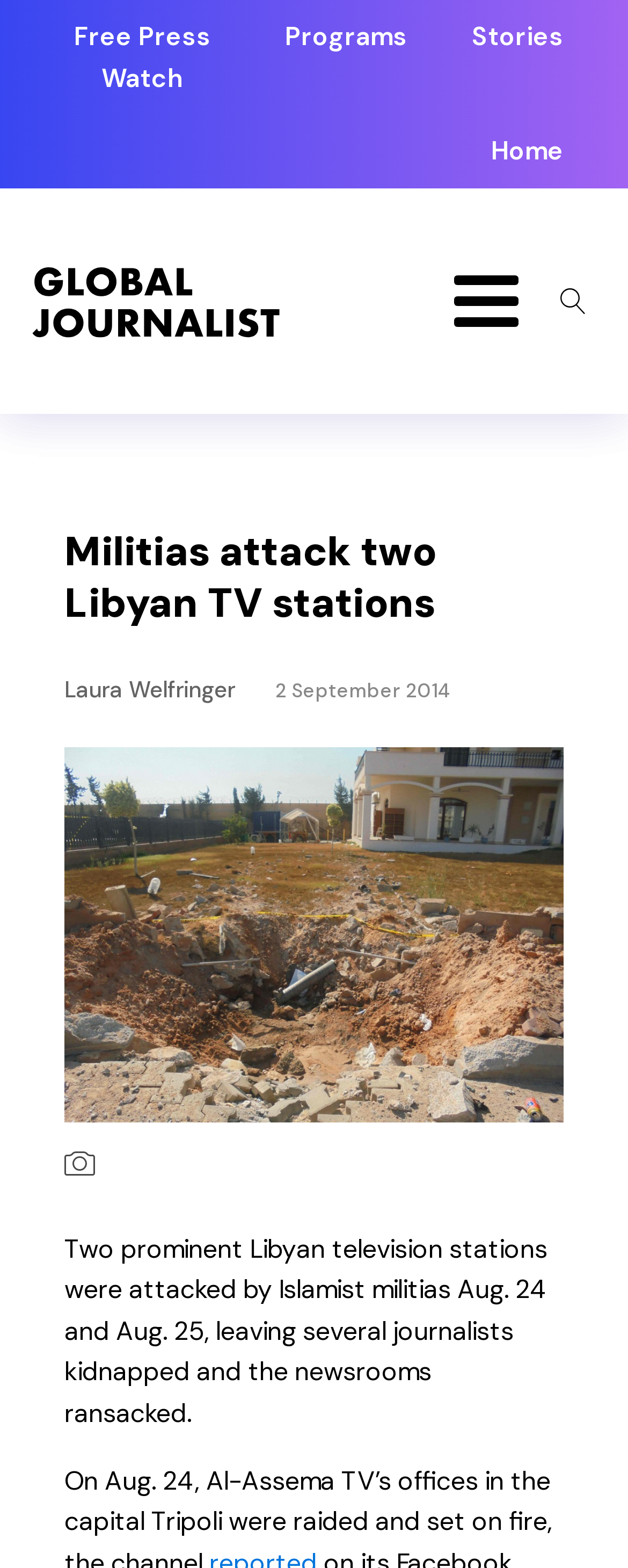Determine the primary headline of the webpage.

Militias attack two Libyan TV stations